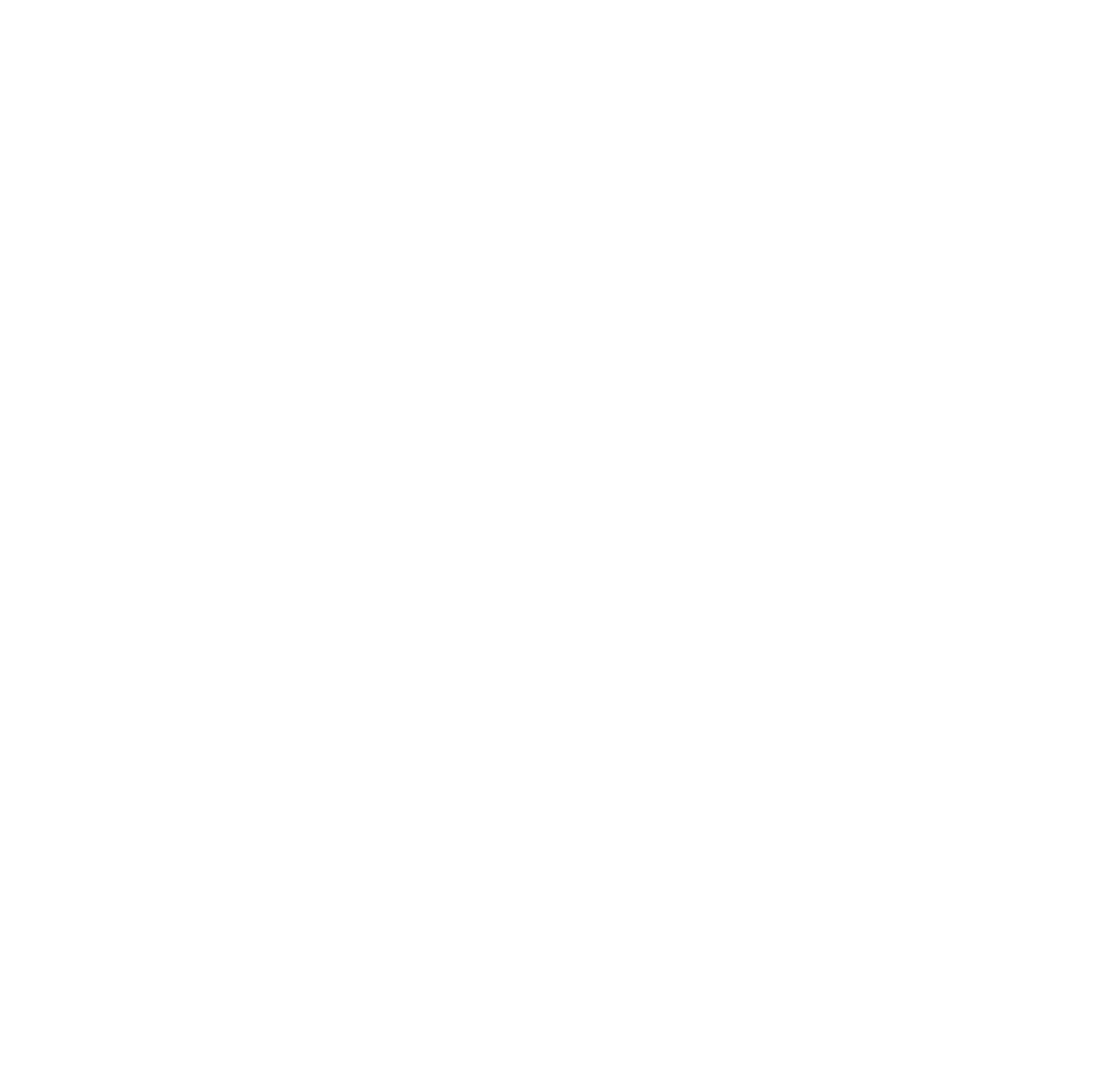Reply to the question with a single word or phrase:
What is the name of the first chocolate product?

Krak 70% Mexico Soconusco 80g